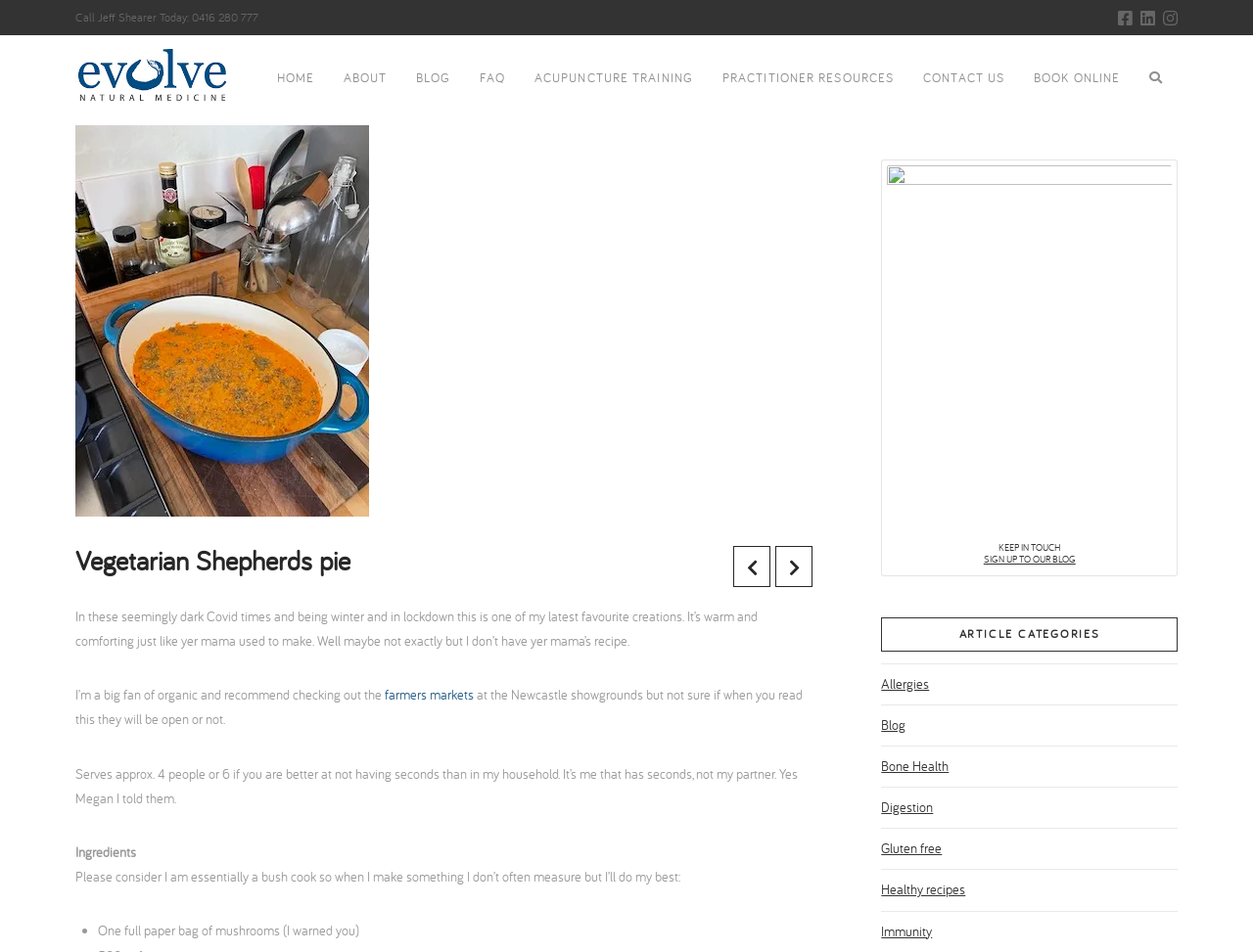Respond with a single word or phrase:
Are there article categories?

Yes